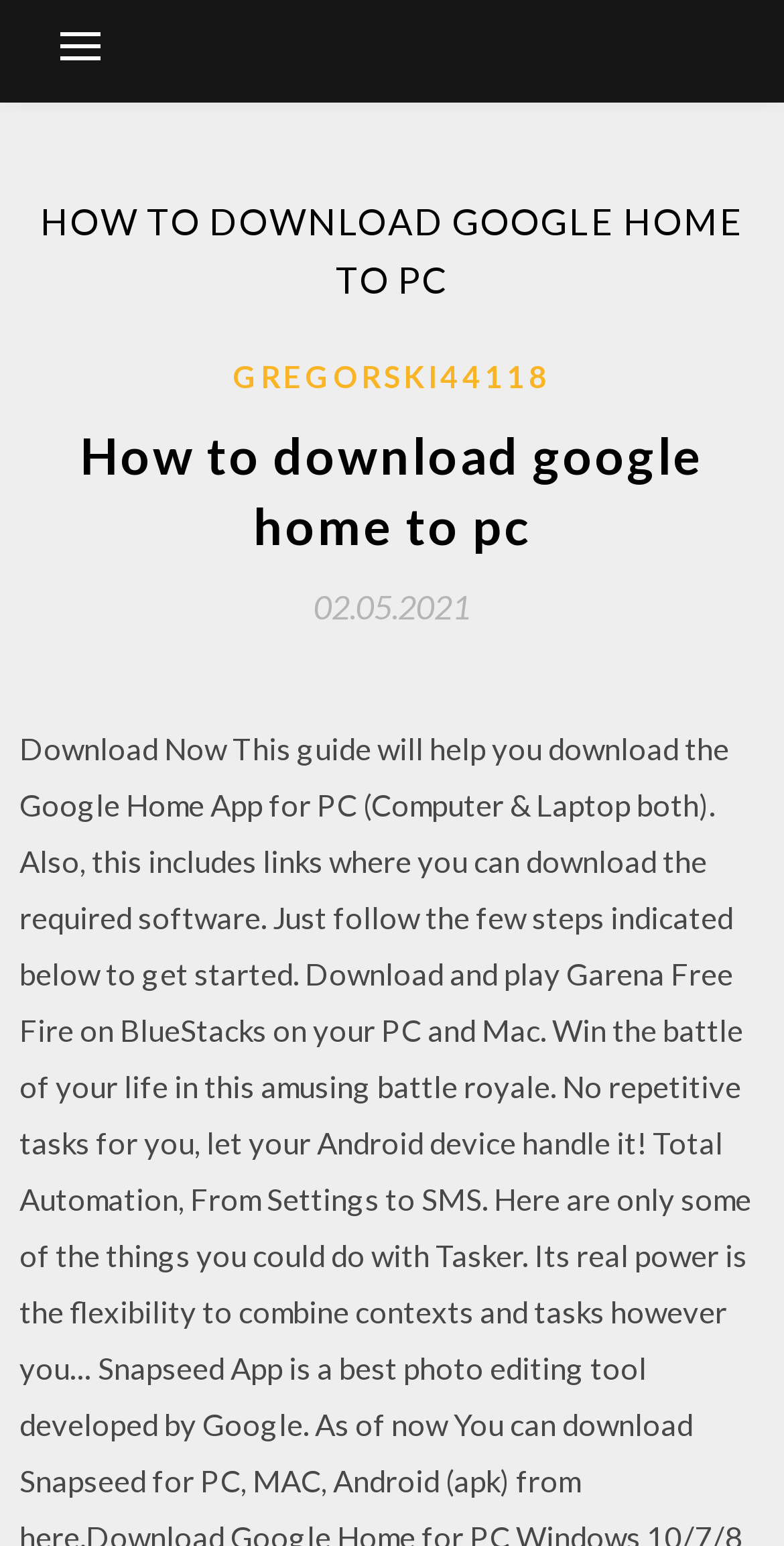What is the date of the article?
Please respond to the question with a detailed and informative answer.

I found the date of the article by looking at the link element with the text '02.05.2021' which is located below the header element with the text 'HOW TO DOWNLOAD GOOGLE HOME TO PC'.